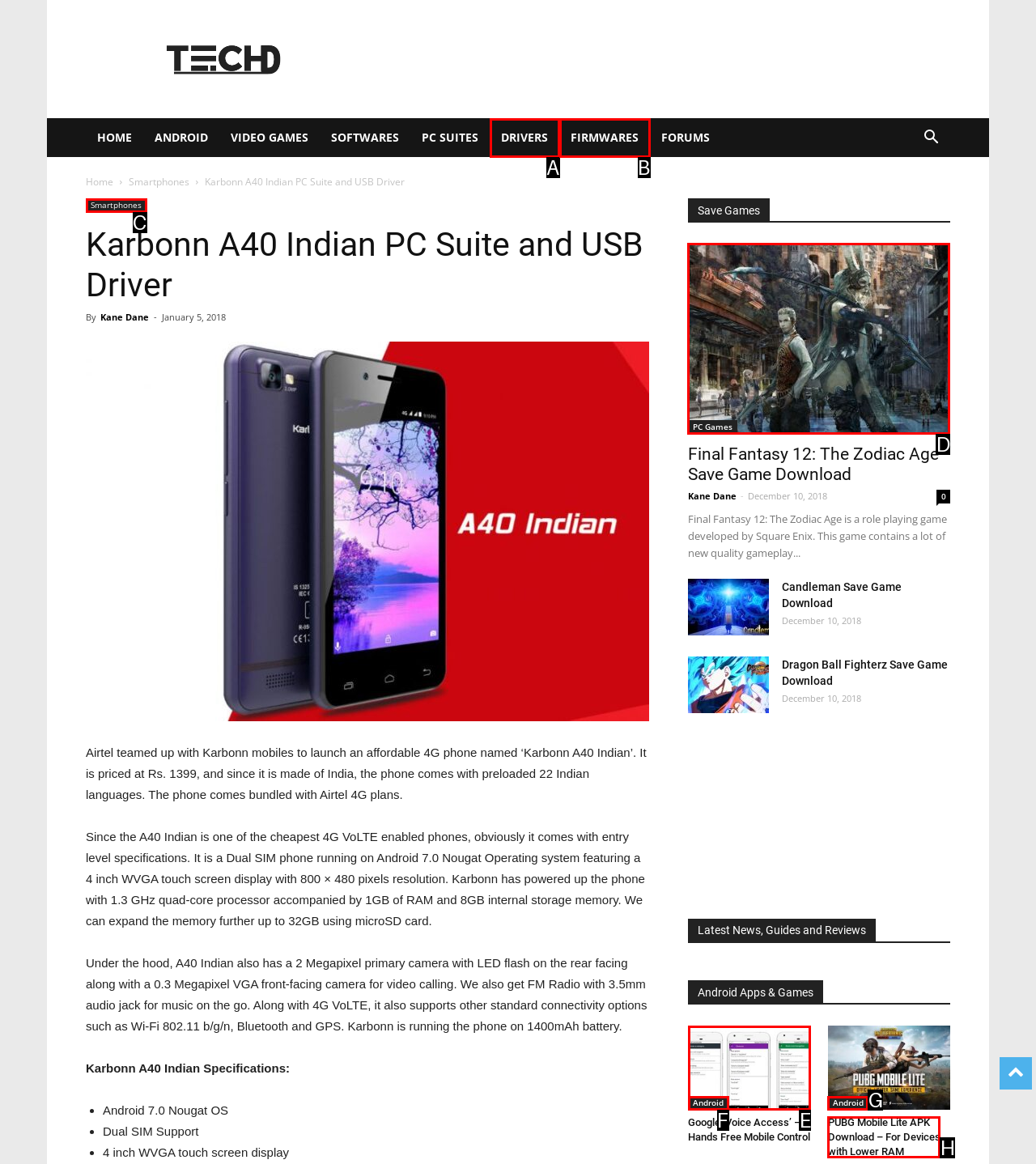Look at the highlighted elements in the screenshot and tell me which letter corresponds to the task: Check 'Final Fantasy 12 The Zodiac Age' save game.

D